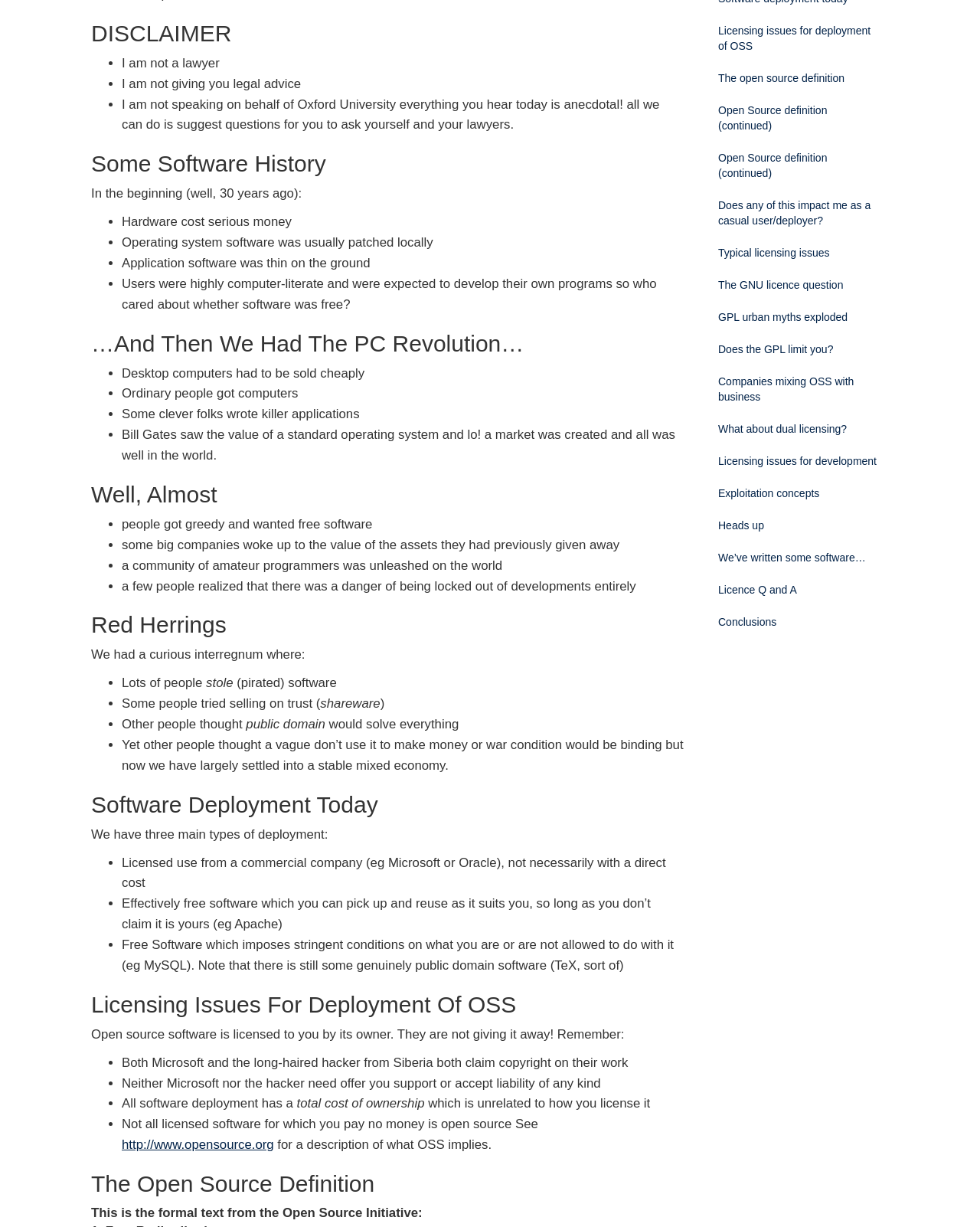Given the webpage screenshot and the description, determine the bounding box coordinates (top-left x, top-left y, bottom-right x, bottom-right y) that define the location of the UI element matching this description: Conclusions

[0.721, 0.495, 0.907, 0.52]